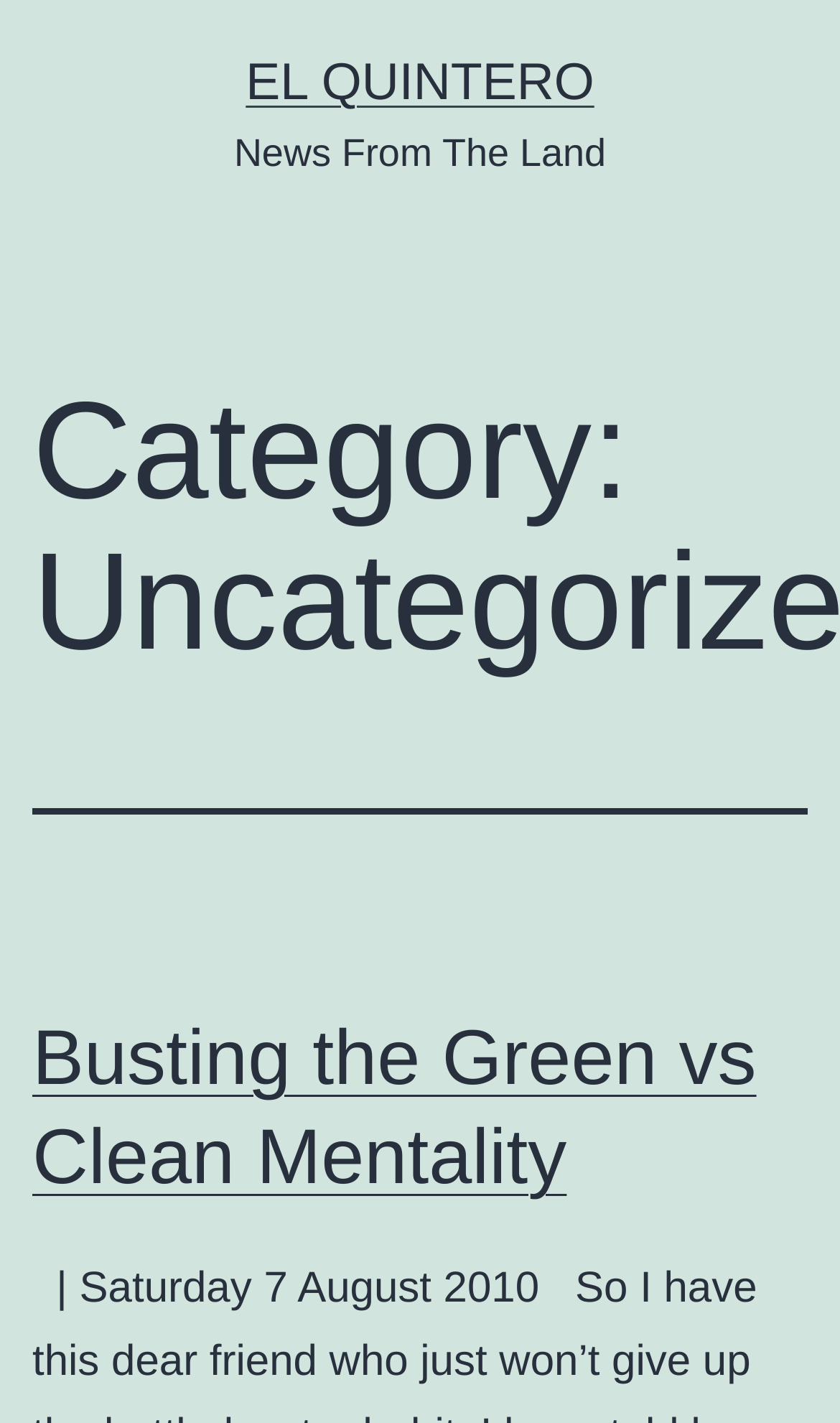Look at the image and answer the question in detail:
What is the tagline of the website?

I examined the webpage's header and found the tagline, which is 'News From The Land', located below the website's name.